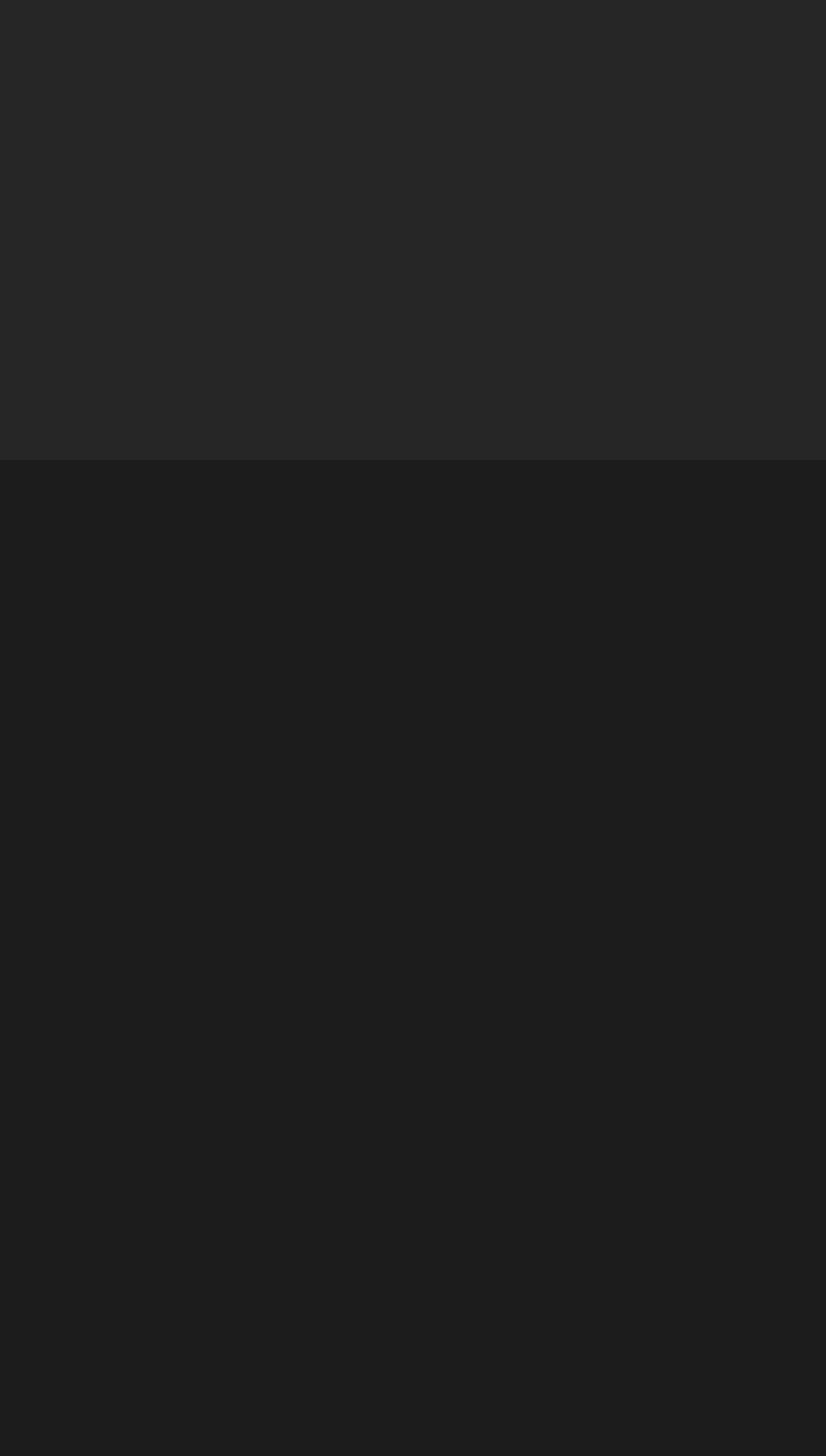Identify the bounding box coordinates of the region that should be clicked to execute the following instruction: "Get Directions".

[0.151, 0.881, 0.247, 0.895]